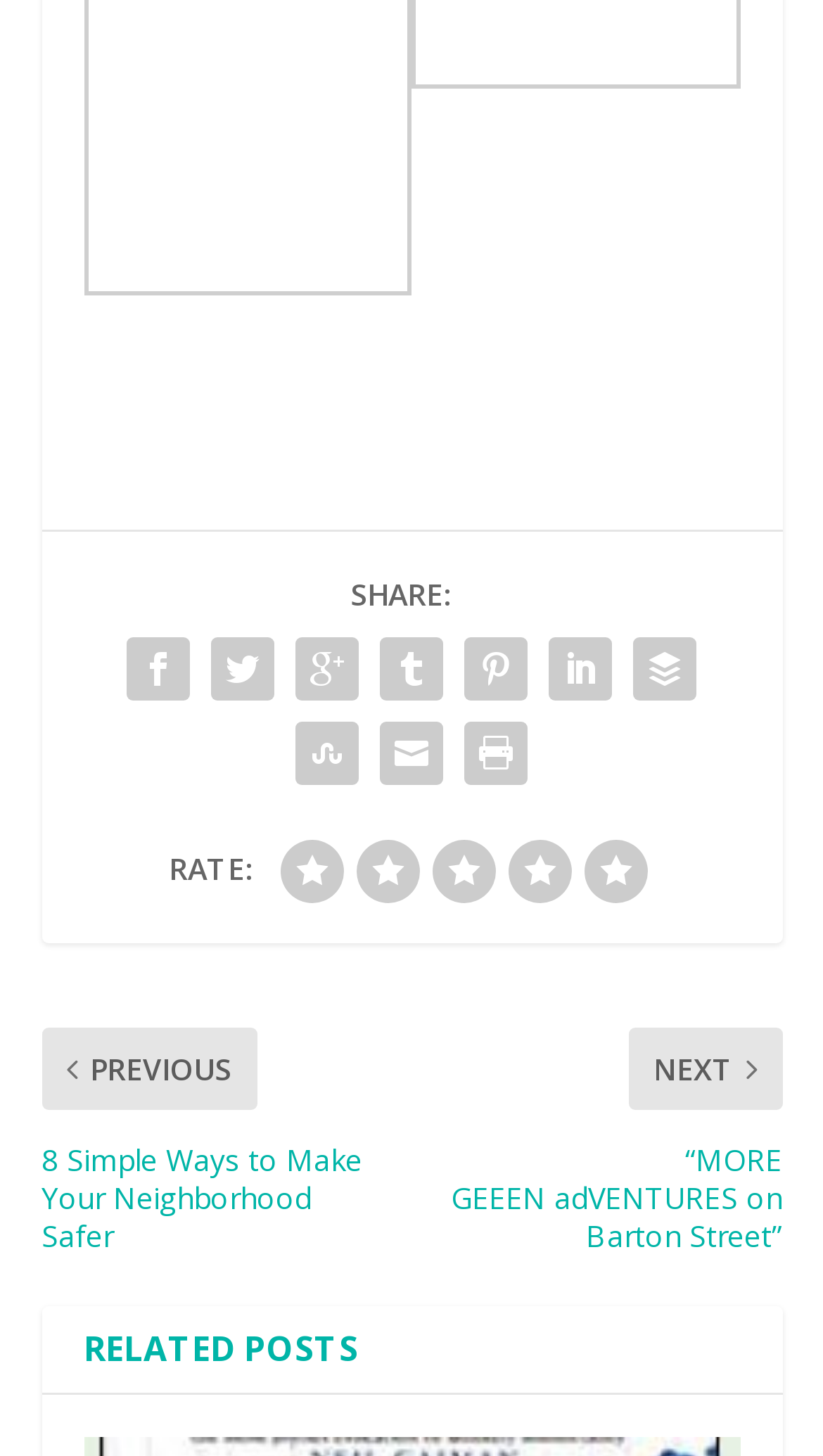What is the purpose of the links with icons?
Please look at the screenshot and answer in one word or a short phrase.

Sharing